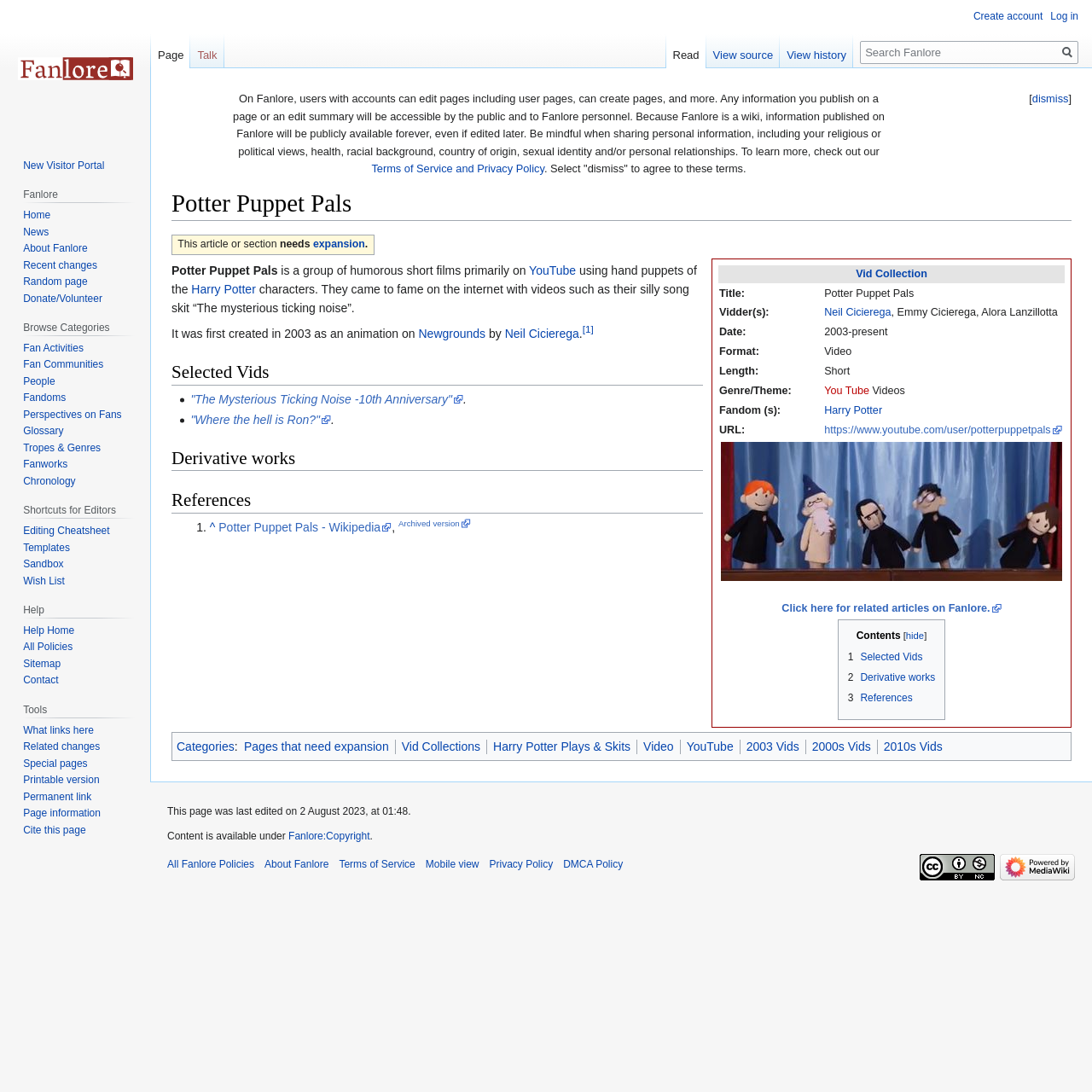Please determine the bounding box coordinates of the element to click in order to execute the following instruction: "dismiss the terms of service". The coordinates should be four float numbers between 0 and 1, specified as [left, top, right, bottom].

[0.945, 0.085, 0.978, 0.096]